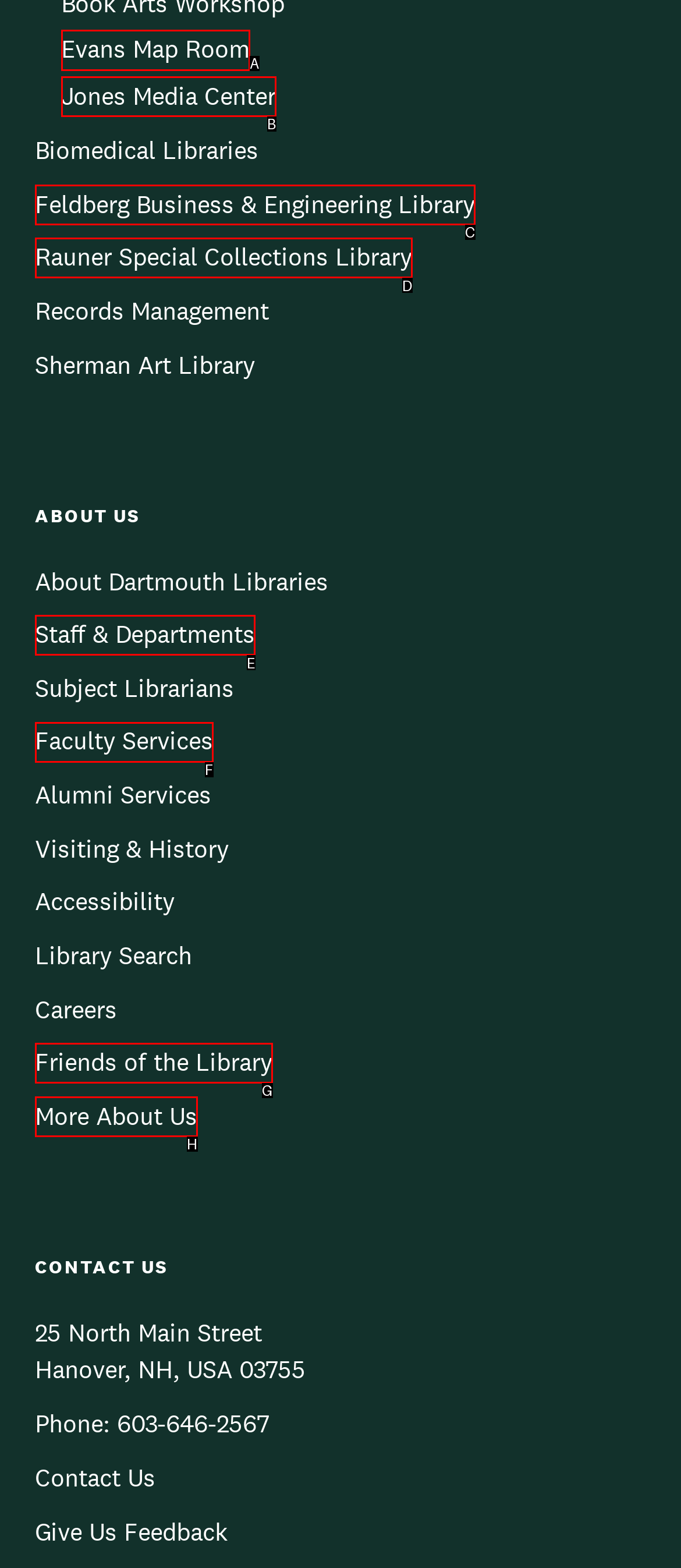Select the letter of the option that should be clicked to achieve the specified task: Go to Evans Map Room. Respond with just the letter.

A